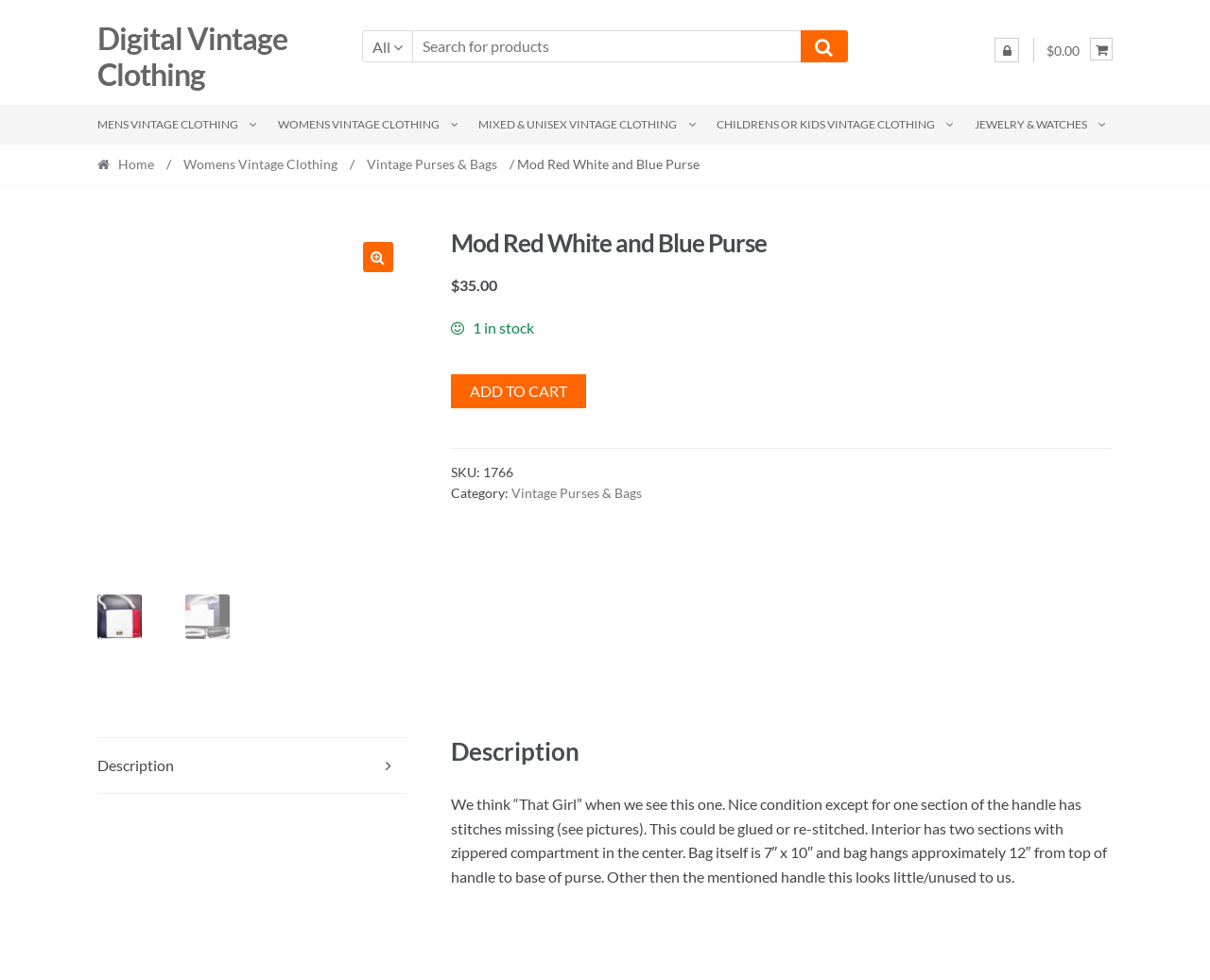Please identify the bounding box coordinates of the element that needs to be clicked to perform the following instruction: "View primary navigation".

[0.08, 0.107, 0.92, 0.147]